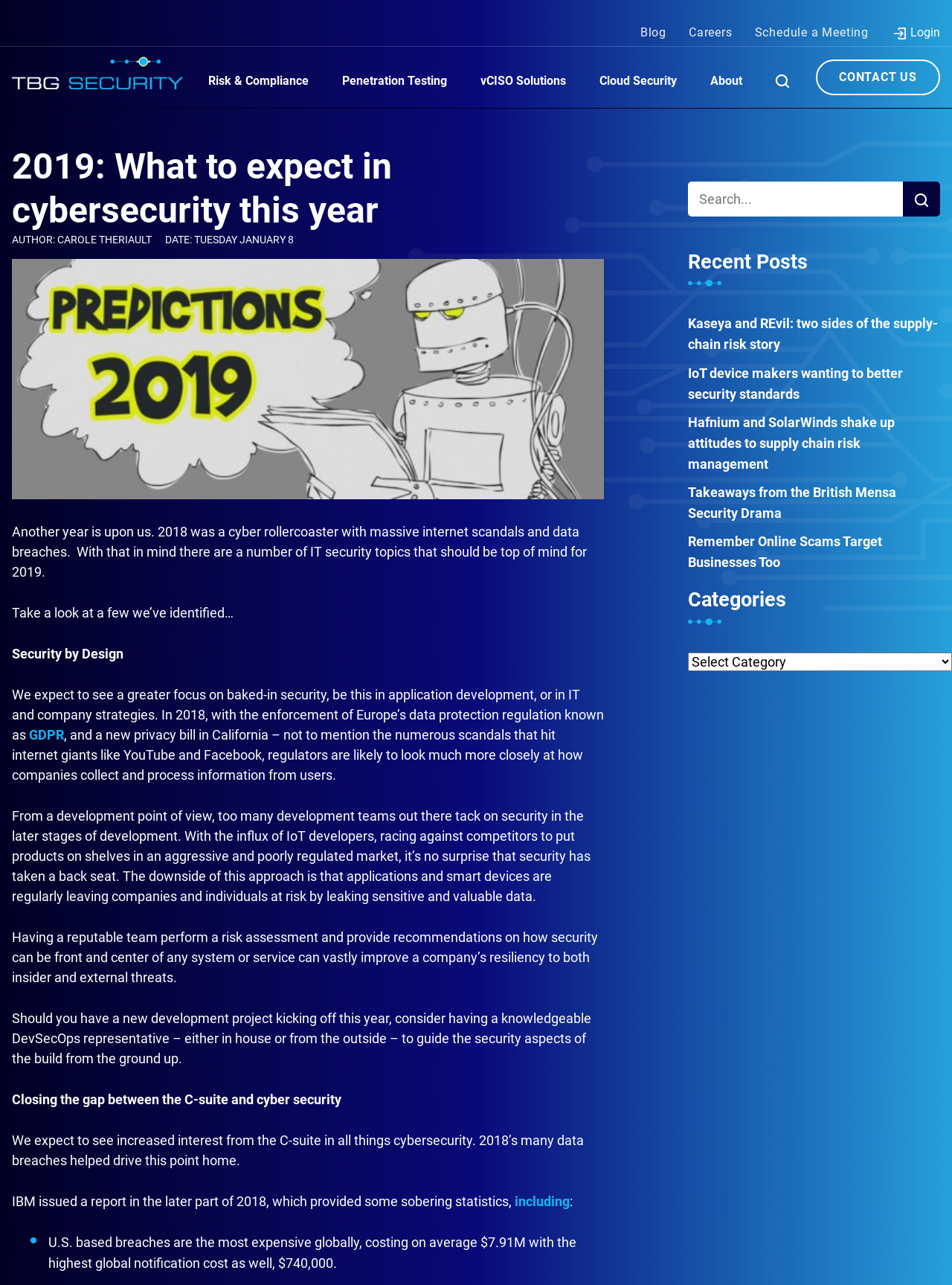Elaborate on the different components and information displayed on the webpage.

This webpage appears to be a blog post discussing cybersecurity trends and expectations for 2019. At the top of the page, there is a navigation menu with links to "Login", "Blog", "Careers", and "Schedule a Meeting" on the right side, and a logo "TBG Security" with an image on the left side. Below the navigation menu, there is a "CONTACT US" link.

The main content of the page is divided into sections. The first section has a heading "2019: What to expect in cybersecurity this year" and is followed by the author's name and date. The article discusses the importance of security in development, citing the example of GDPR and the need for companies to focus on baked-in security. It also mentions the risks of IoT devices and the importance of having a reputable team perform risk assessments.

The next section discusses the need for the C-suite to be more involved in cybersecurity, citing a report by IBM that highlights the high cost of data breaches in the US. 

On the right side of the page, there is a search box with a magnifying glass icon and a "Recent Posts" section with links to several articles. Below the "Recent Posts" section, there is a "Categories" dropdown menu.

Overall, the webpage has a clean and organized layout, with clear headings and concise text. The content is focused on cybersecurity and development, with a emphasis on the importance of security in the development process.